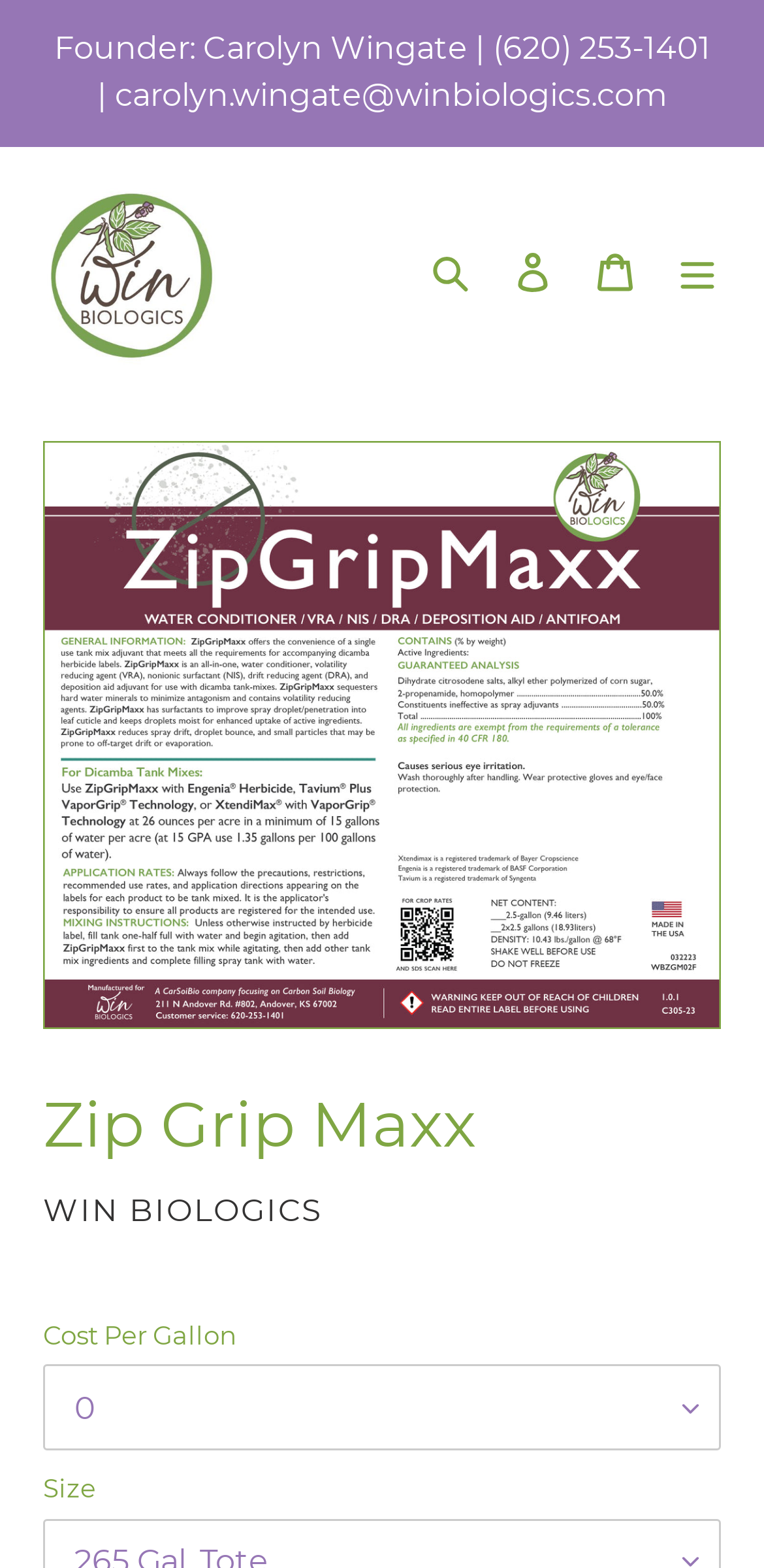Give an extensive and precise description of the webpage.

The webpage is about Zip Grip Maxx, an all-in-one agricultural product. At the top, there is an announcement section with the founder's information, including name, phone number, and email address. Below this section, there is a logo of Win Biologics, which is a link, accompanied by a search button, log in link, cart link, and a menu button.

The main content of the page is focused on Zip Grip Maxx, with a large image of the product taking up most of the width. Above the image, there is a heading with the product name. Below the image, there is a description list with details about the product, including the vendor, which is Win Biologics. The list also includes the regular price of the product.

To the right of the description list, there is a section with a label "Cost Per Gallon" and a combobox to select the size of the product. Below this section, there is a label "Size" with no accompanying text or input field. Overall, the webpage appears to be a product page for Zip Grip Maxx, providing information and options for customers to purchase the product.